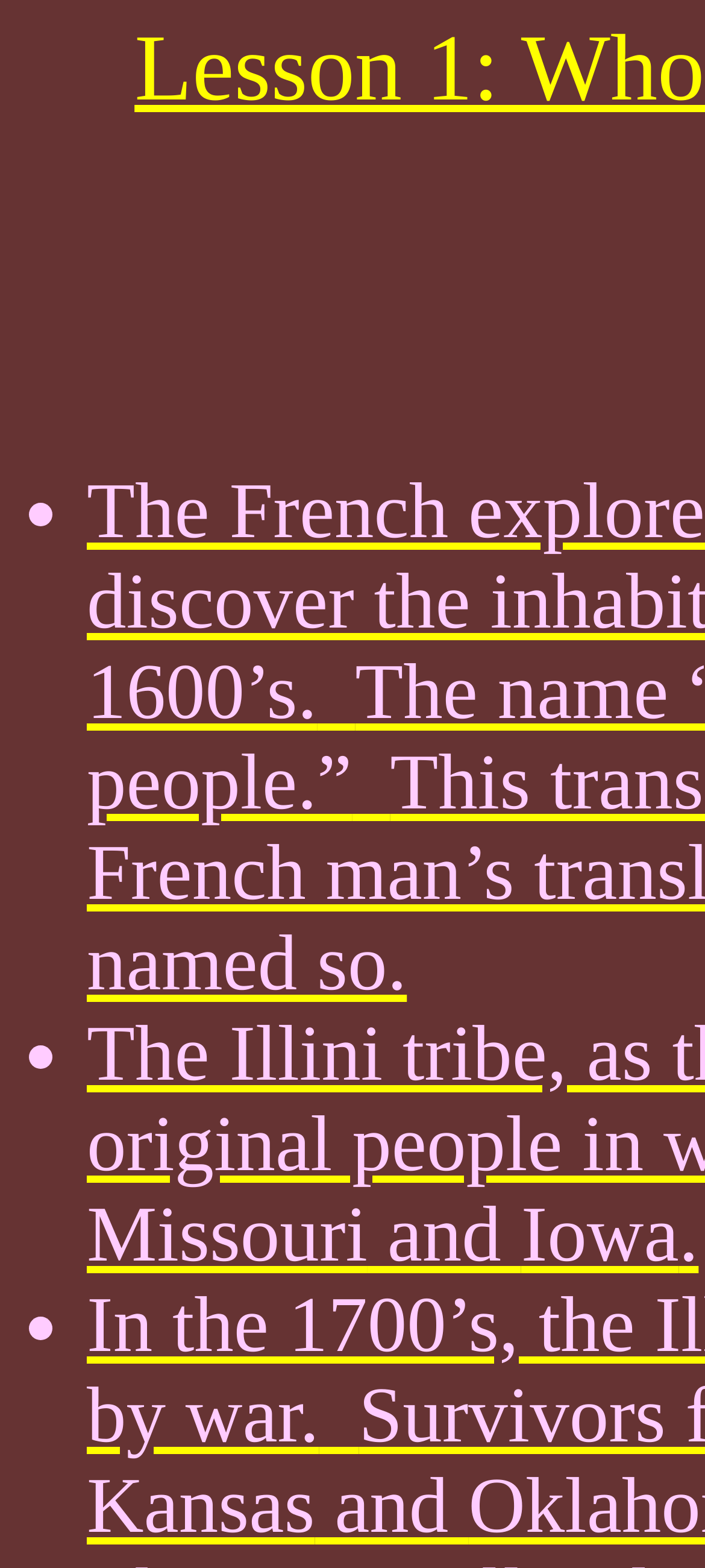Provide a brief response to the question below using a single word or phrase: 
How many list markers are there?

3